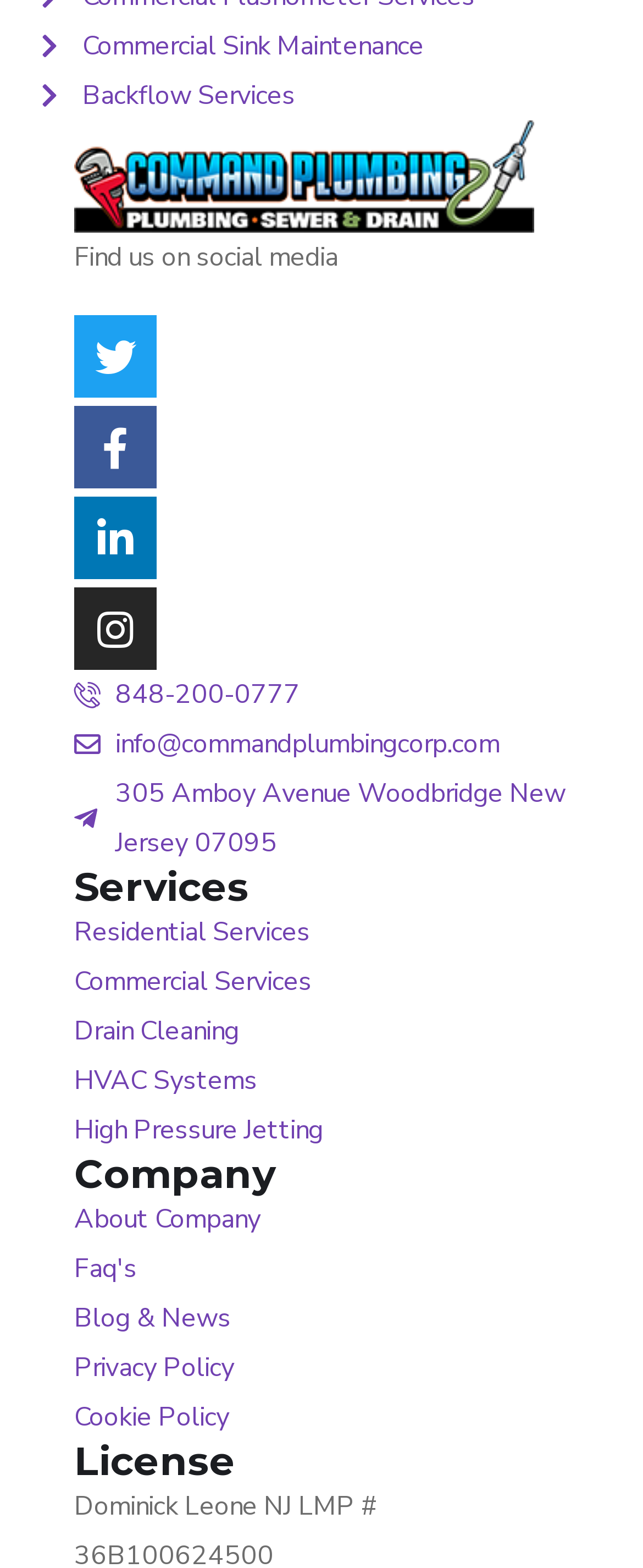Find and indicate the bounding box coordinates of the region you should select to follow the given instruction: "Visit Command Plumbing website".

[0.115, 0.1, 0.831, 0.124]